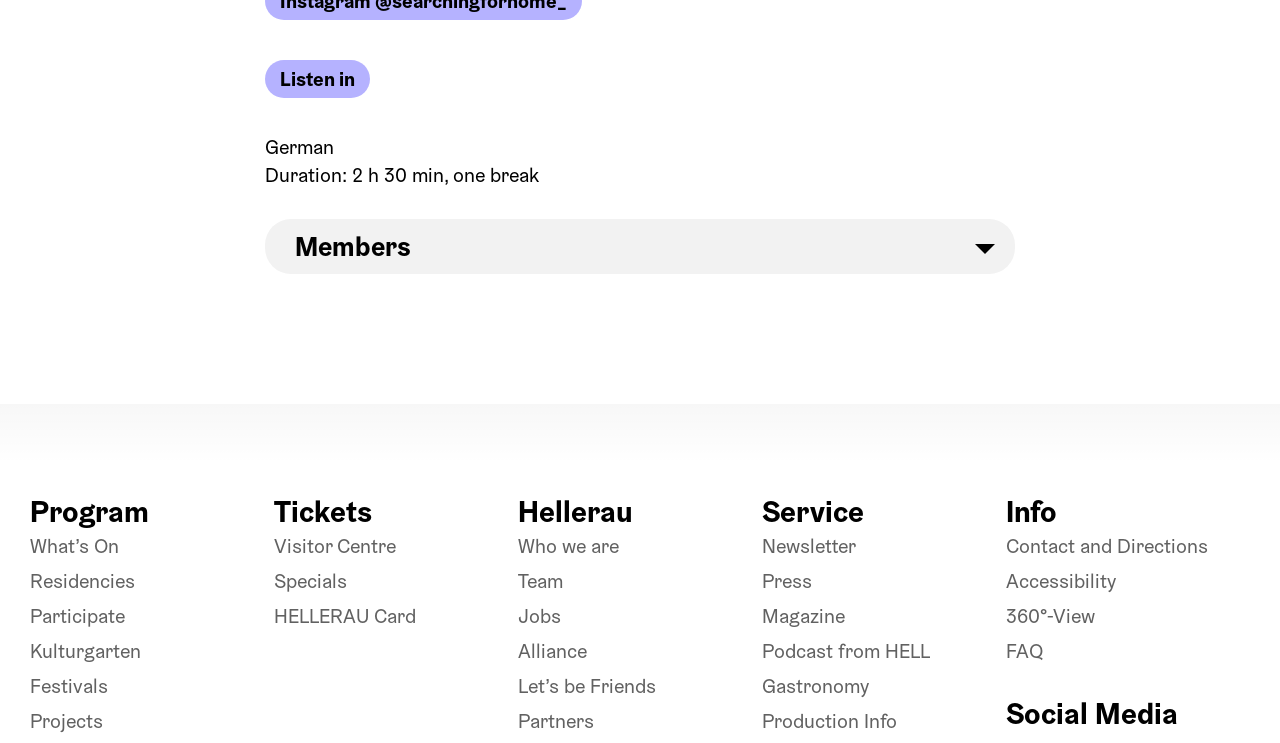What is the name of the social media platform linked?
Use the screenshot to answer the question with a single word or phrase.

Instagram